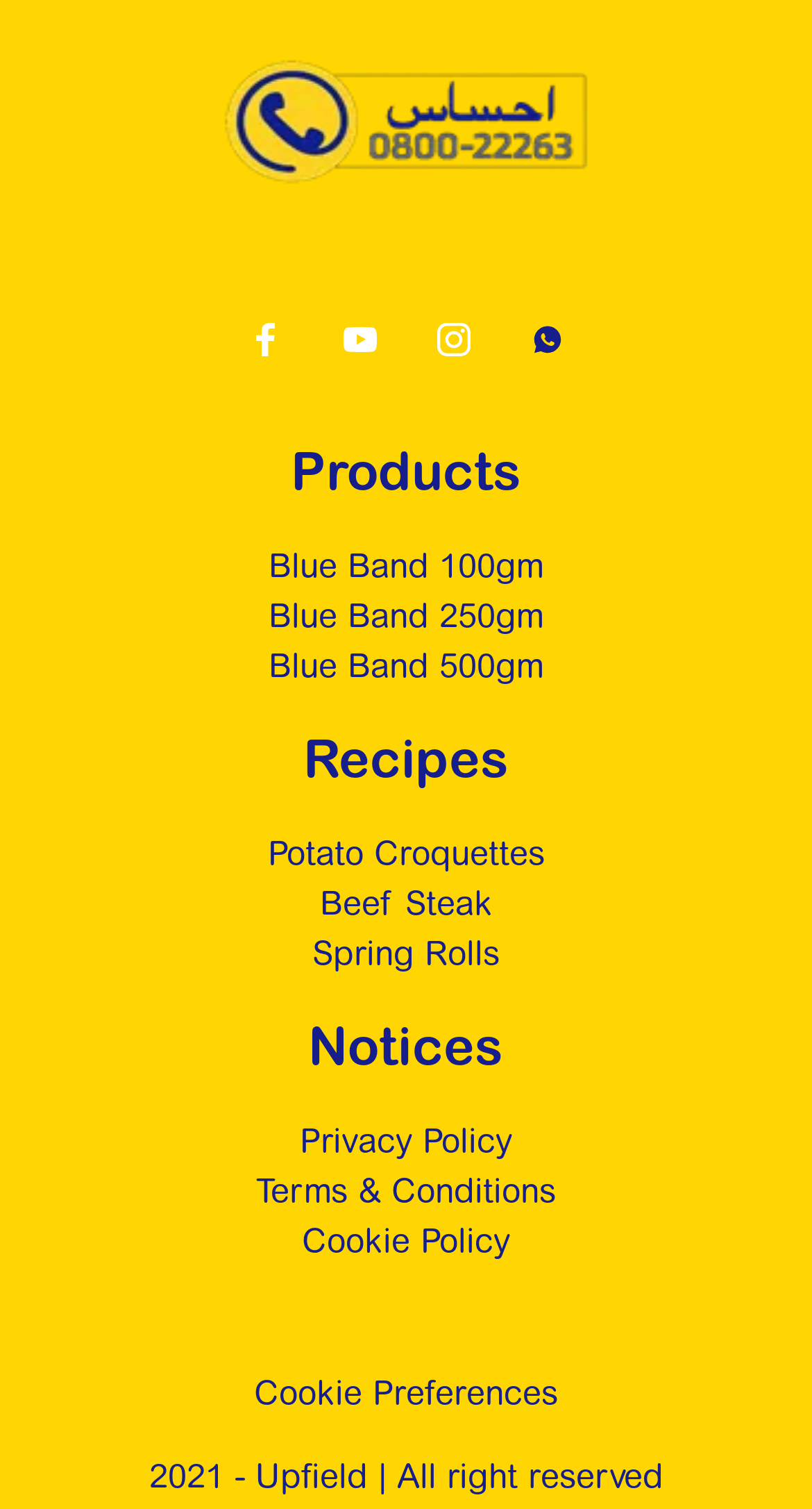Determine the bounding box coordinates of the clickable element to complete this instruction: "Read Privacy Policy". Provide the coordinates in the format of four float numbers between 0 and 1, [left, top, right, bottom].

[0.369, 0.742, 0.631, 0.769]